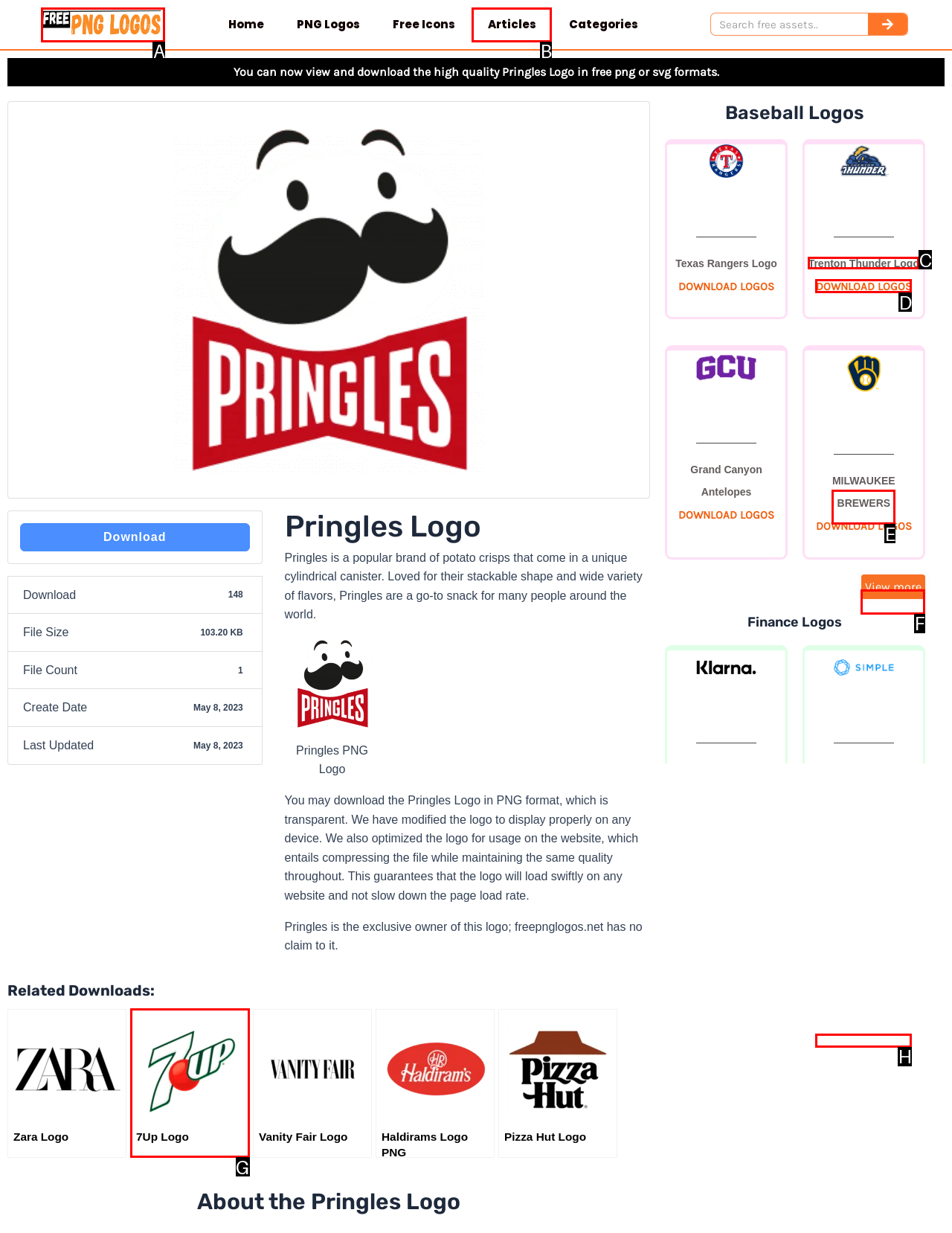Identify the option that corresponds to: 7Up Logo
Respond with the corresponding letter from the choices provided.

G